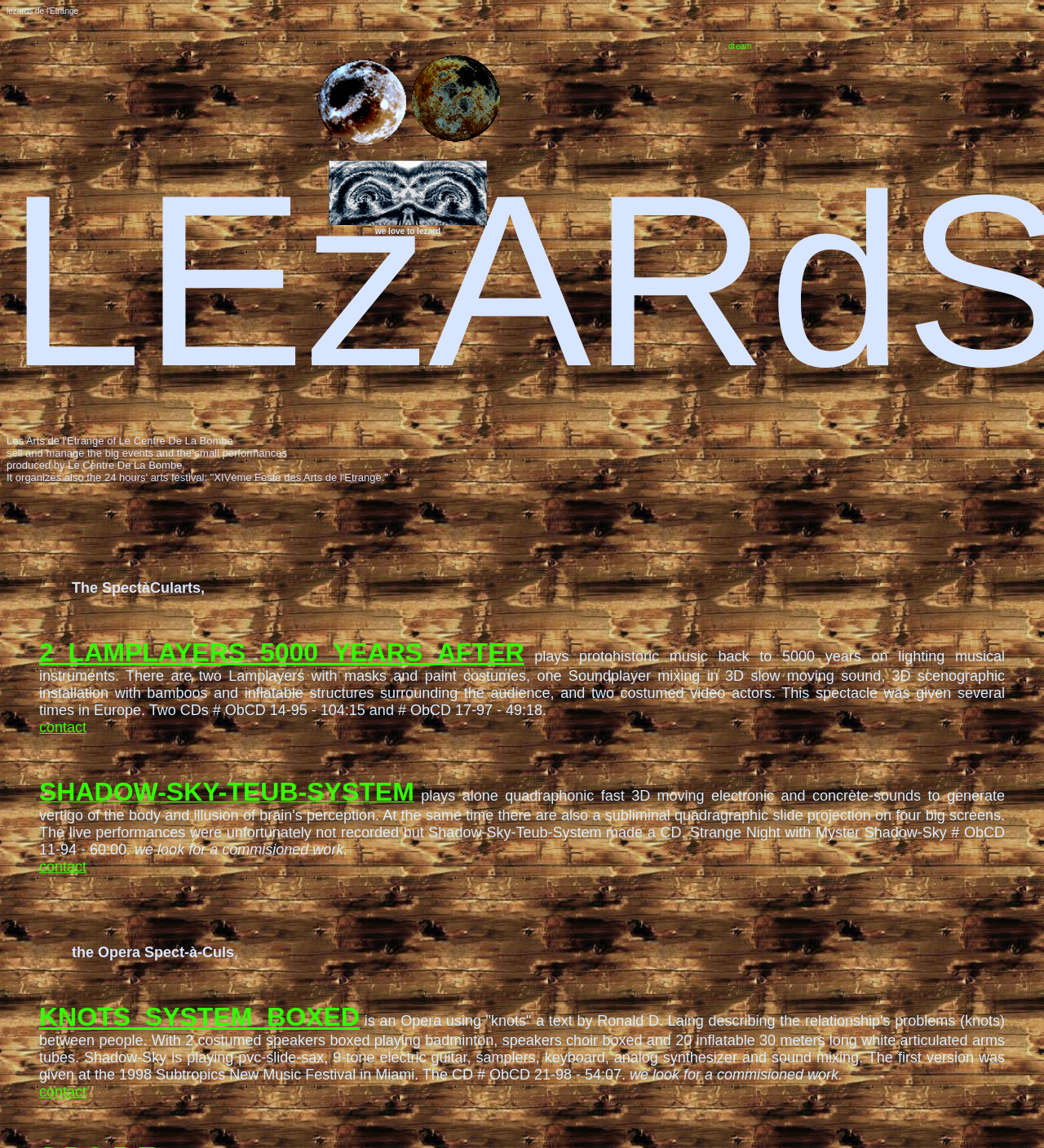What is the name of the Opera using 'knots' a text by Ronald D. Laing?
Using the image provided, answer with just one word or phrase.

KNOTS_SYSTEM